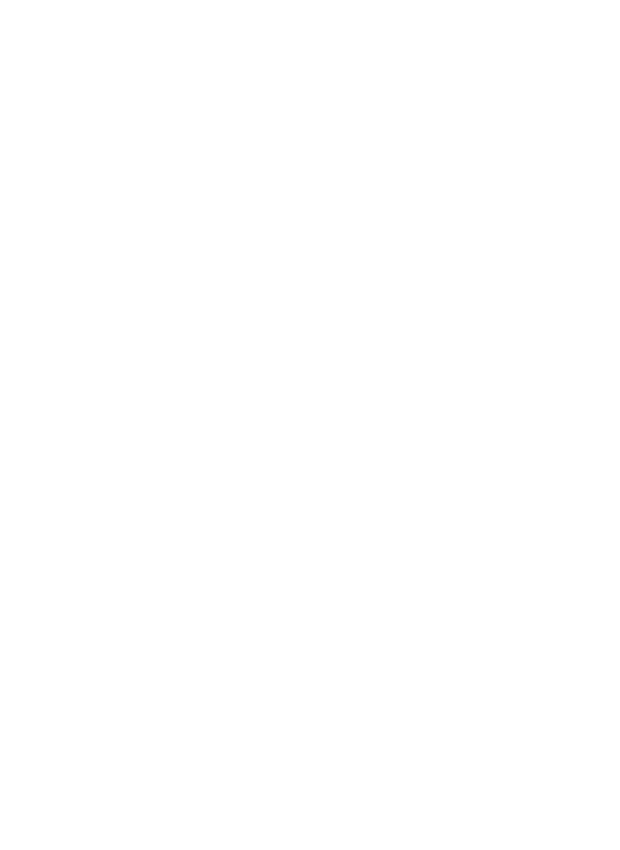Explain what the image portrays in a detailed manner.

The image depicts the stylish logo of "Margo," a Mediterranean restaurant highlighting its connection to rich culinary traditions. The logo reflects an inviting ambiance, emblematic of the diverse flavors and ingredients found along the Mediterranean coastline, stretching from the Iberian Peninsula to Lebanon. Situated prominently on the fourth floor of Clio, Margo offers a unique dining experience complemented by a patio for summer guests. The restaurant is accessible to all during select hours, with exclusive benefits for Clio members, including discounts and priority seating.